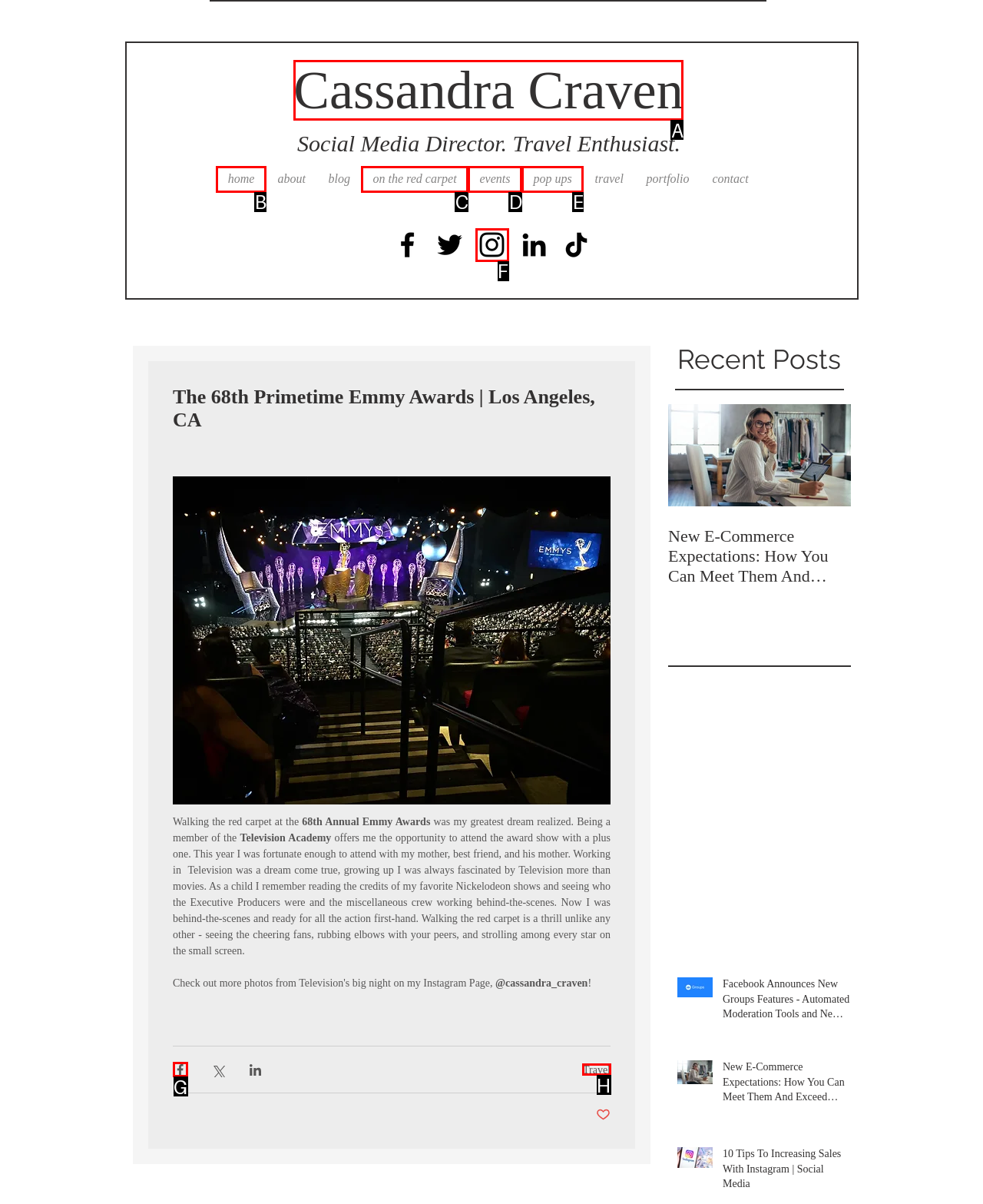From the given options, choose the one to complete the task: Click on Cassandra Craven's profile link
Indicate the letter of the correct option.

A